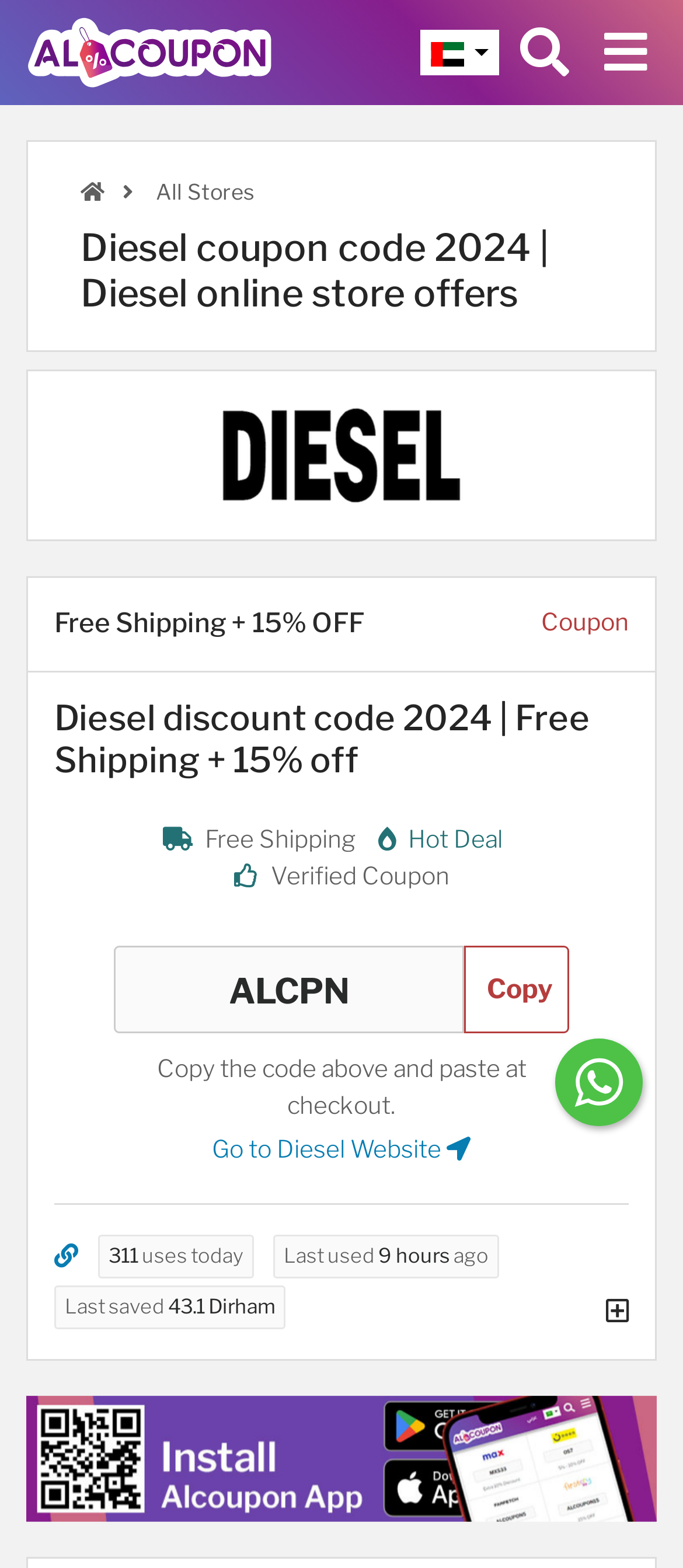Calculate the bounding box coordinates of the UI element given the description: "Go to Diesel Website".

[0.31, 0.724, 0.69, 0.742]